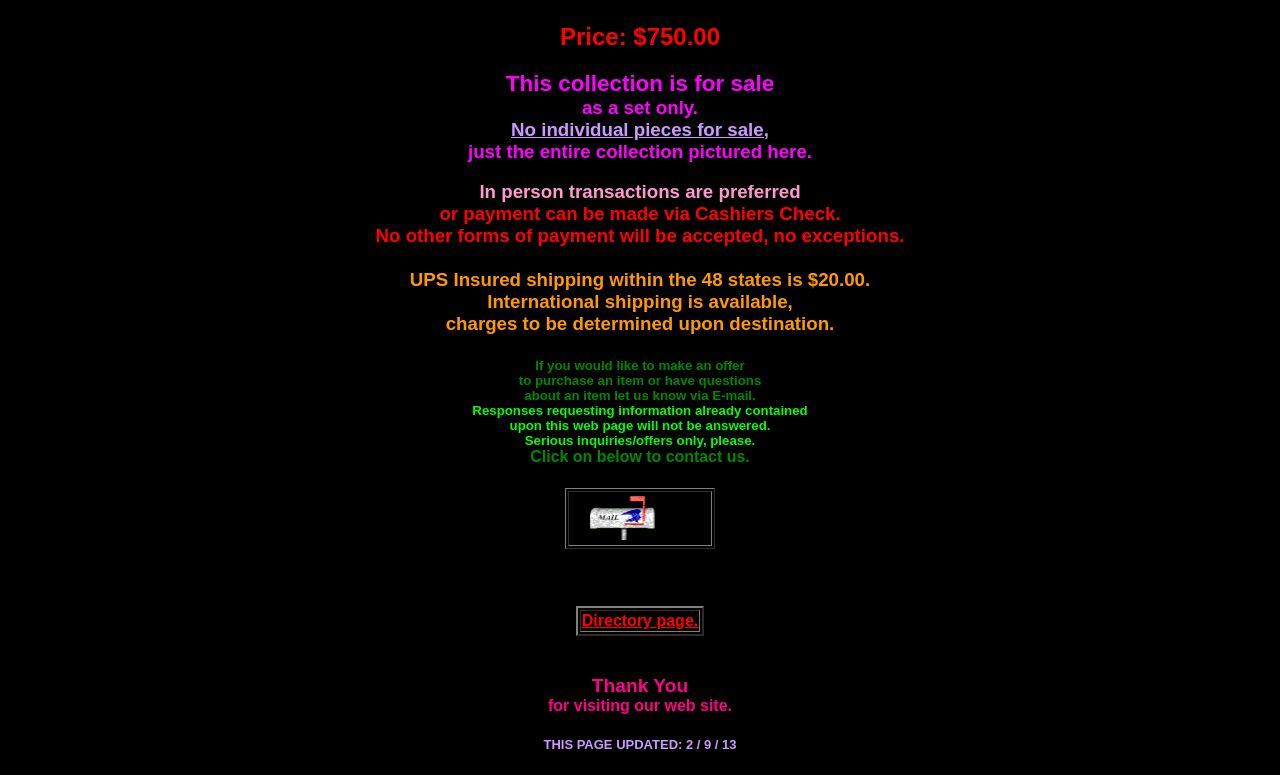Identify the bounding box of the UI component described as: "Directory page.".

[0.454, 0.79, 0.545, 0.812]